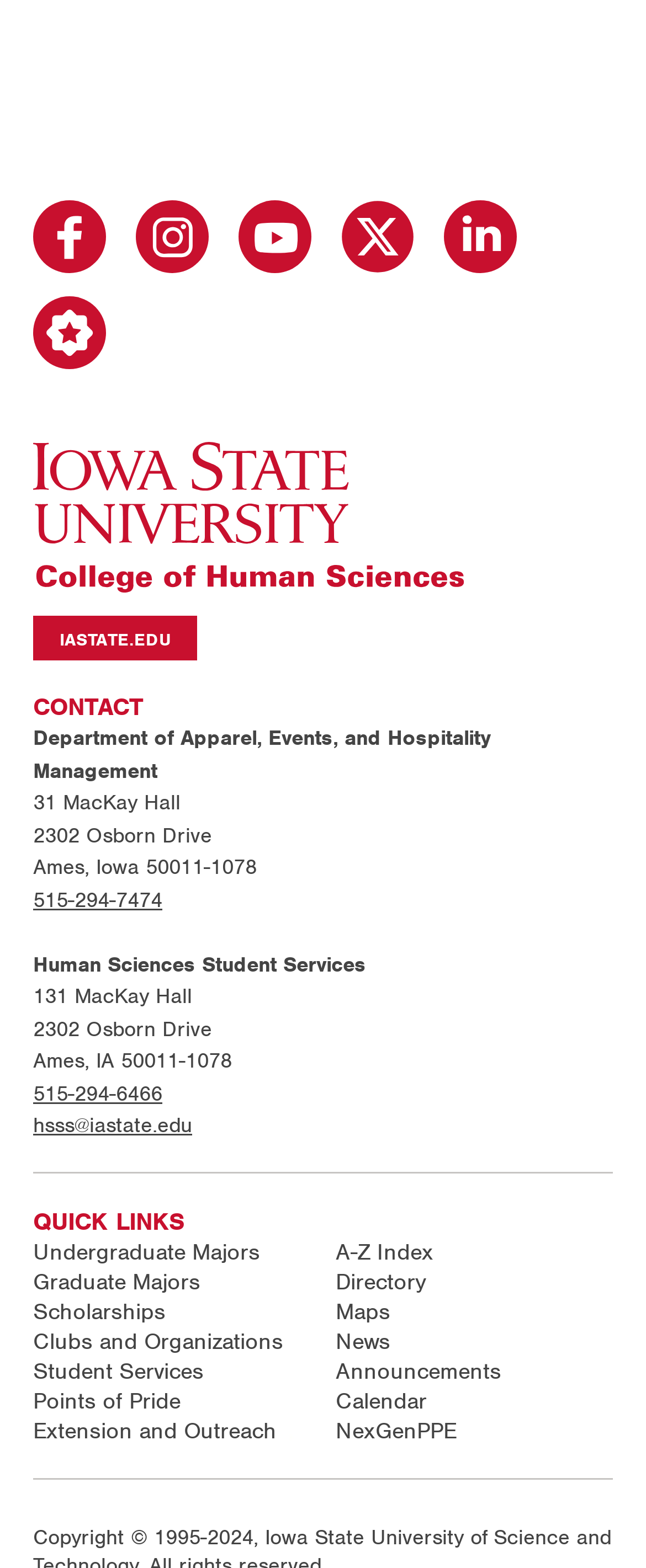Using the given element description, provide the bounding box coordinates (top-left x, top-left y, bottom-right x, bottom-right y) for the corresponding UI element in the screenshot: alt="Kota Capital Investments"

None